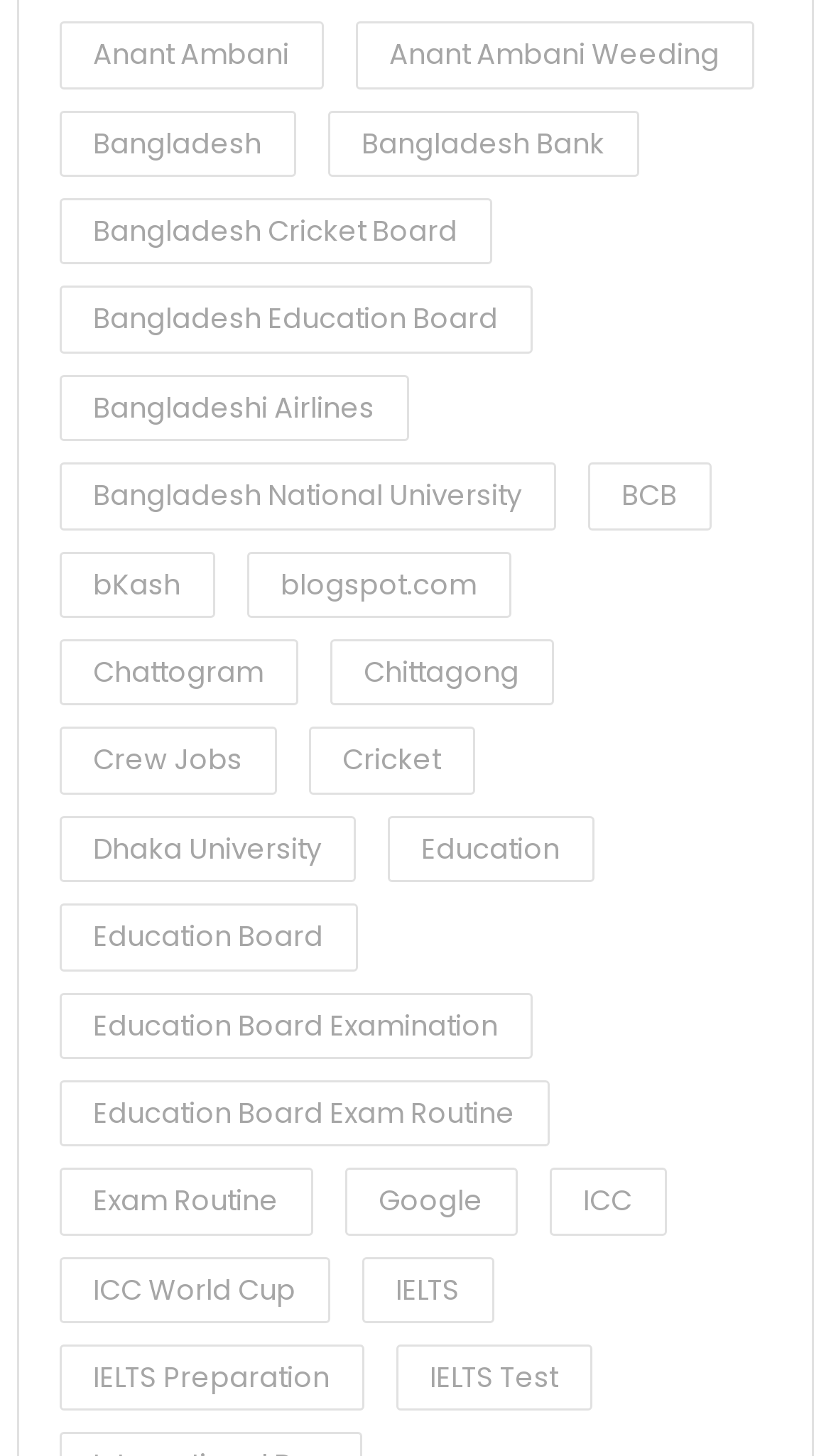Determine the bounding box coordinates of the UI element described below. Use the format (top-left x, top-left y, bottom-right x, bottom-right y) with floating point numbers between 0 and 1: Start

None